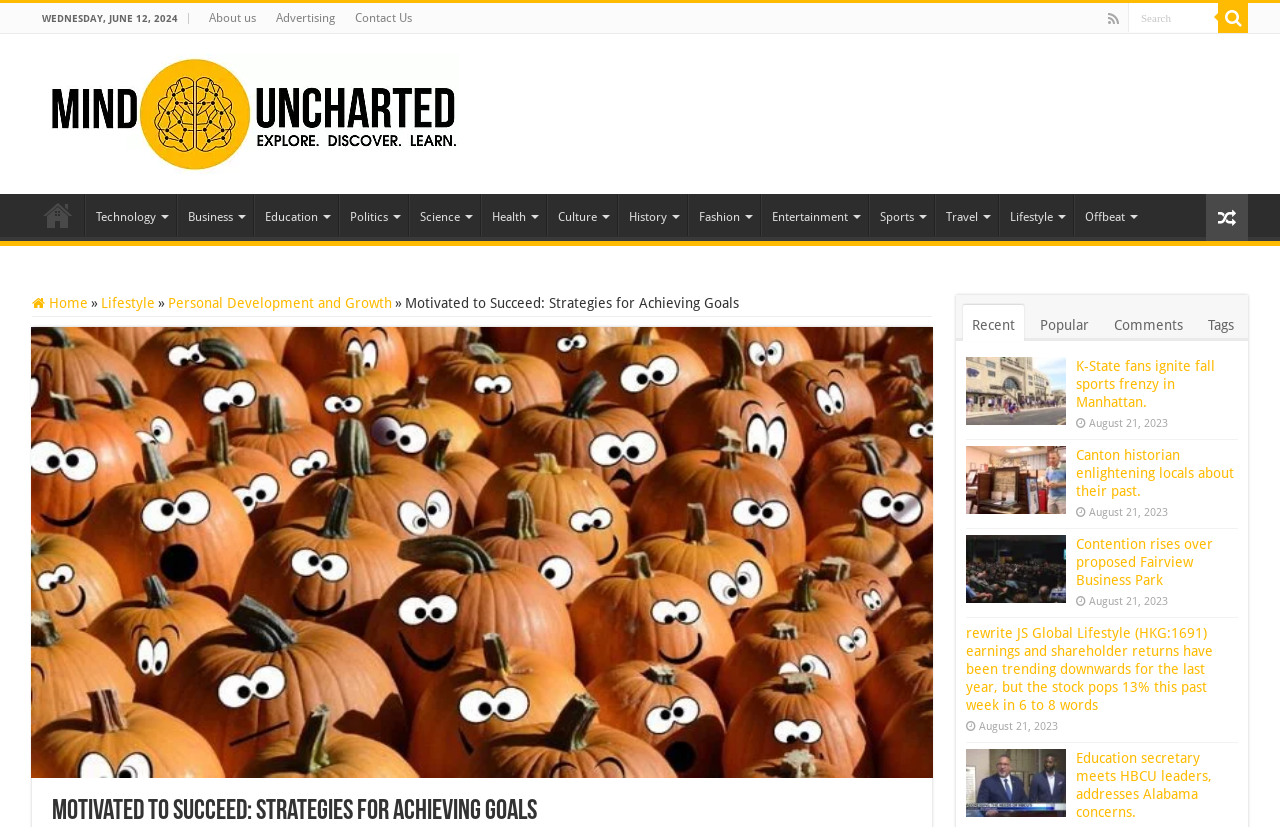Please specify the bounding box coordinates of the region to click in order to perform the following instruction: "Click on the Mind Uncharted logo".

[0.037, 0.065, 0.359, 0.21]